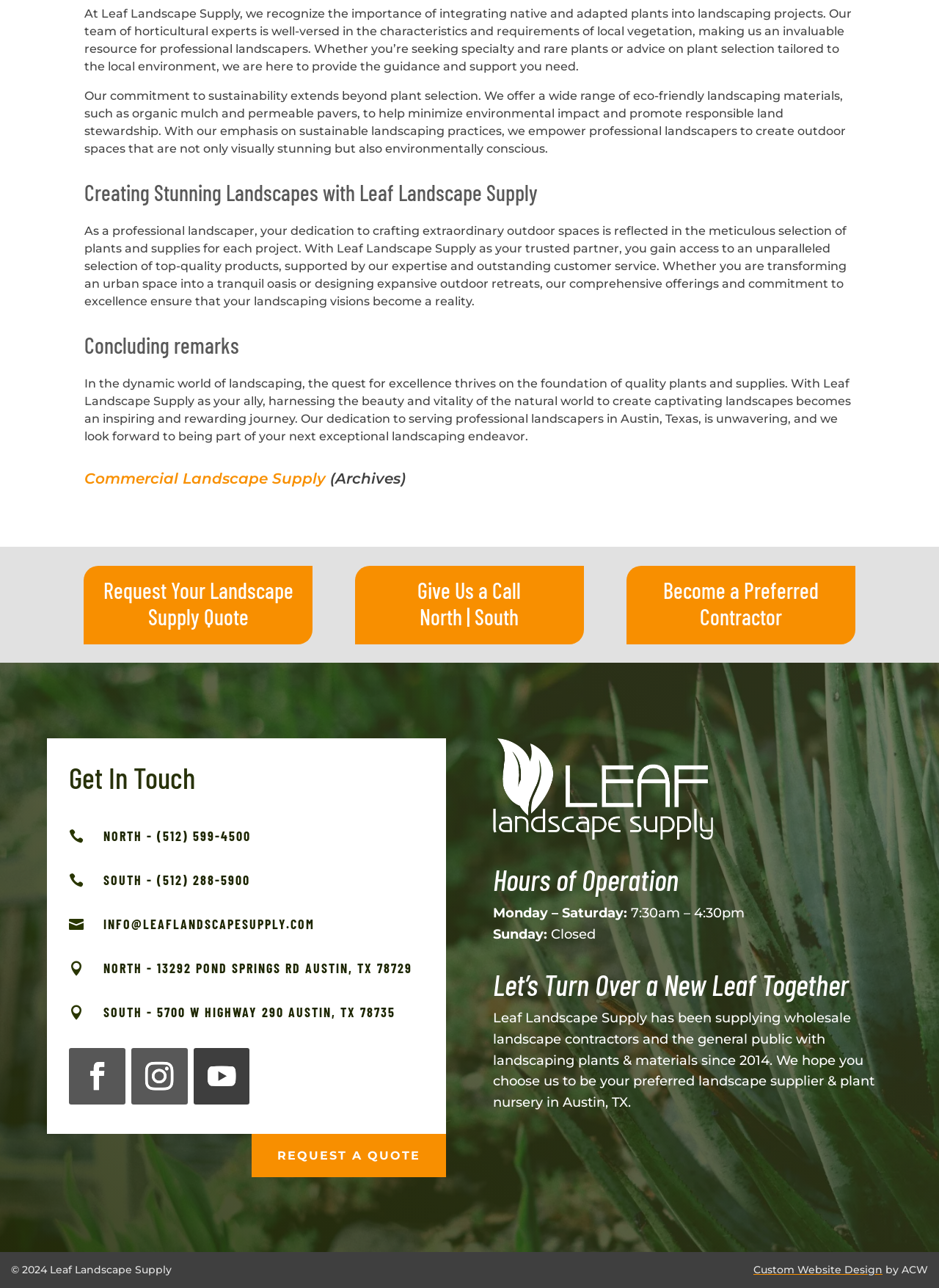Please identify the bounding box coordinates of the clickable area that will allow you to execute the instruction: "Listen to podcasts".

None